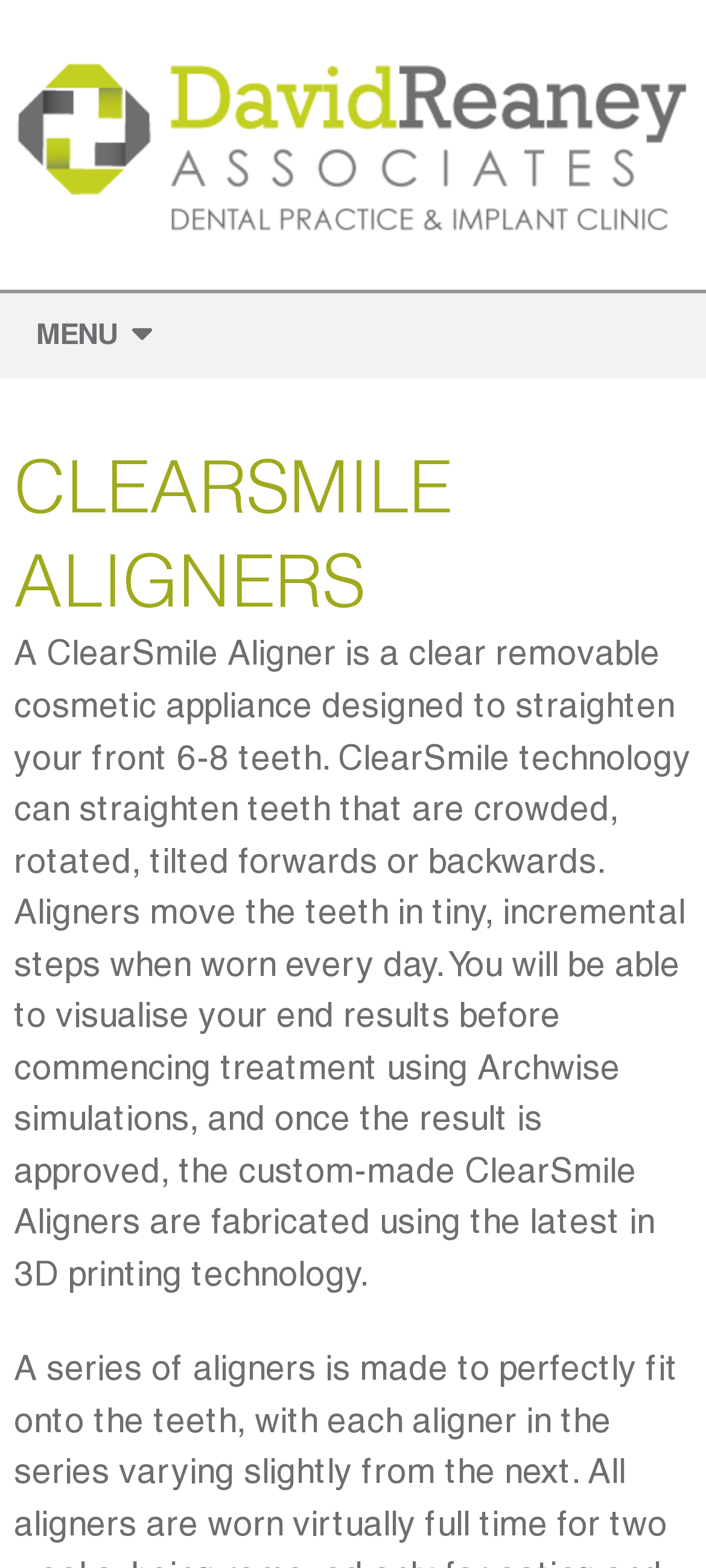Elaborate on the webpage's design and content in a detailed caption.

The webpage is about ClearSmile Aligners, a cosmetic dental appliance designed to straighten front teeth. At the top left of the page, there is a logo image and a heading that reads "Dentist Northern Ireland: David Reaney Dental Practice, Dentist, Moy", which is also a link. Next to it, on the top right, there is a menu button with an icon. Below the logo, there is a "Skip to content" link.

The main content of the page is divided into two sections. The first section has a heading "CLEARSMILE ALIGNERS" in a large font. Below this heading, there is a paragraph of text that describes what ClearSmile Aligners are and how they work. The text explains that ClearSmile technology can straighten teeth that are crowded, rotated, or tilted, and that the aligners move teeth in tiny steps when worn daily. It also mentions that users can visualize the end results before treatment using Archwise simulations and that the custom-made aligners are fabricated using 3D printing technology. This text section takes up most of the page's content area.